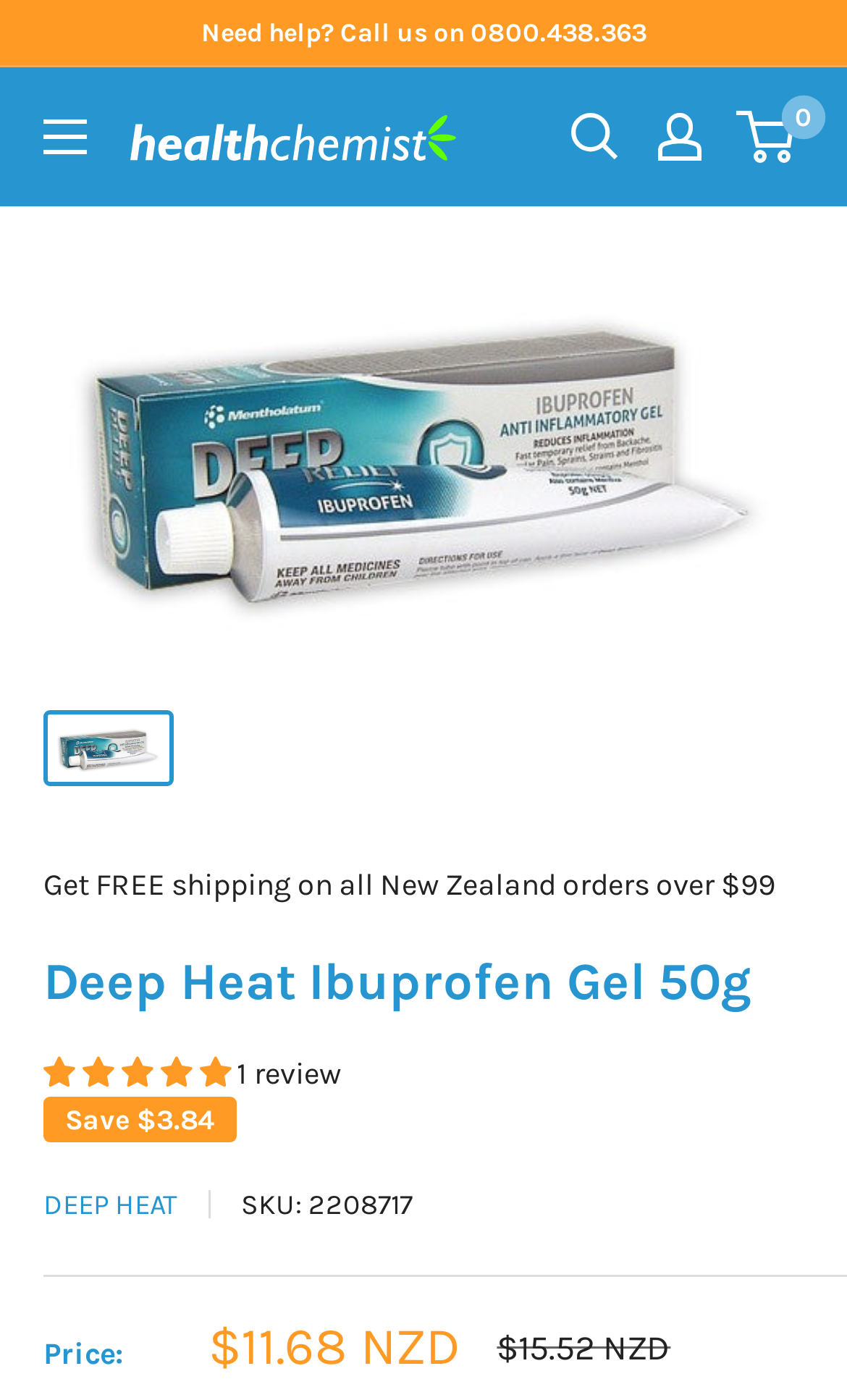Given the element description, predict the bounding box coordinates in the format (top-left x, top-left y, bottom-right x, bottom-right y), using floating point numbers between 0 and 1: aria-describedby="a11y-new-window-message"

[0.051, 0.507, 0.205, 0.562]